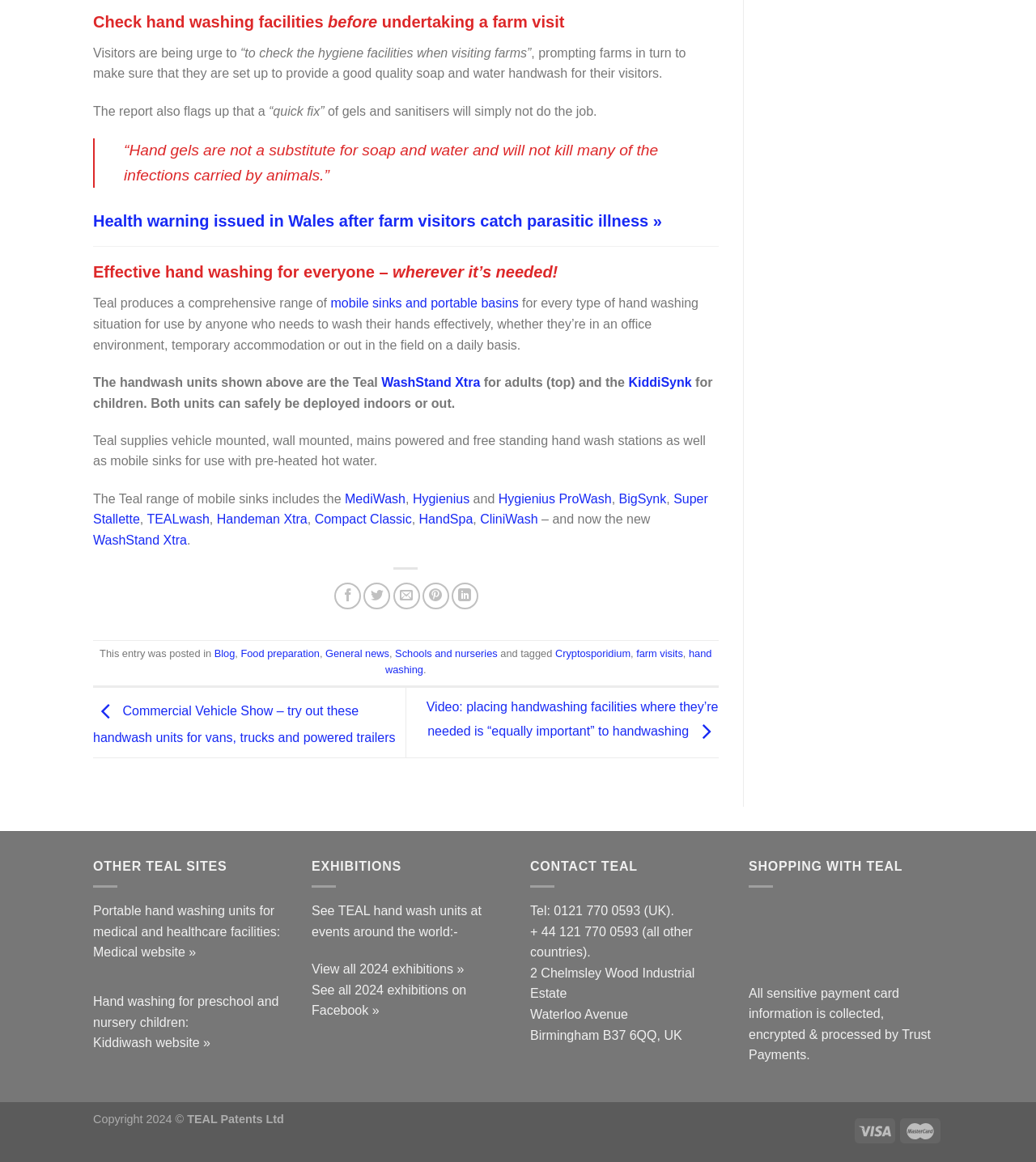Provide the bounding box coordinates of the HTML element this sentence describes: "Kiddiwash website »".

[0.09, 0.892, 0.203, 0.904]